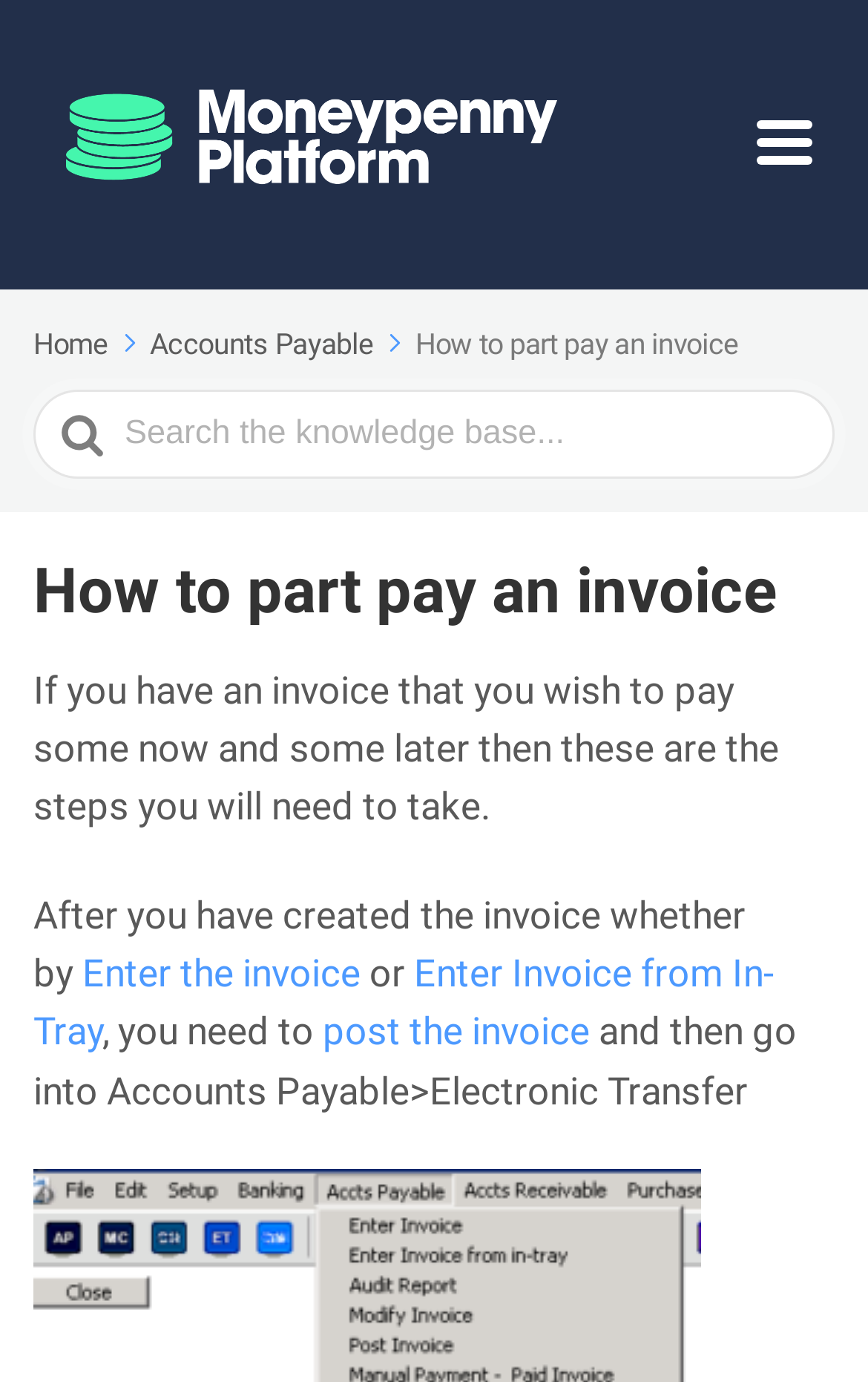Consider the image and give a detailed and elaborate answer to the question: 
What is the next step after creating an invoice?

According to the webpage content, after creating an invoice, the next step is to post the invoice, as mentioned in the static text 'you need to post the invoice and then go into Accounts Payable>Electronic Transfer'.